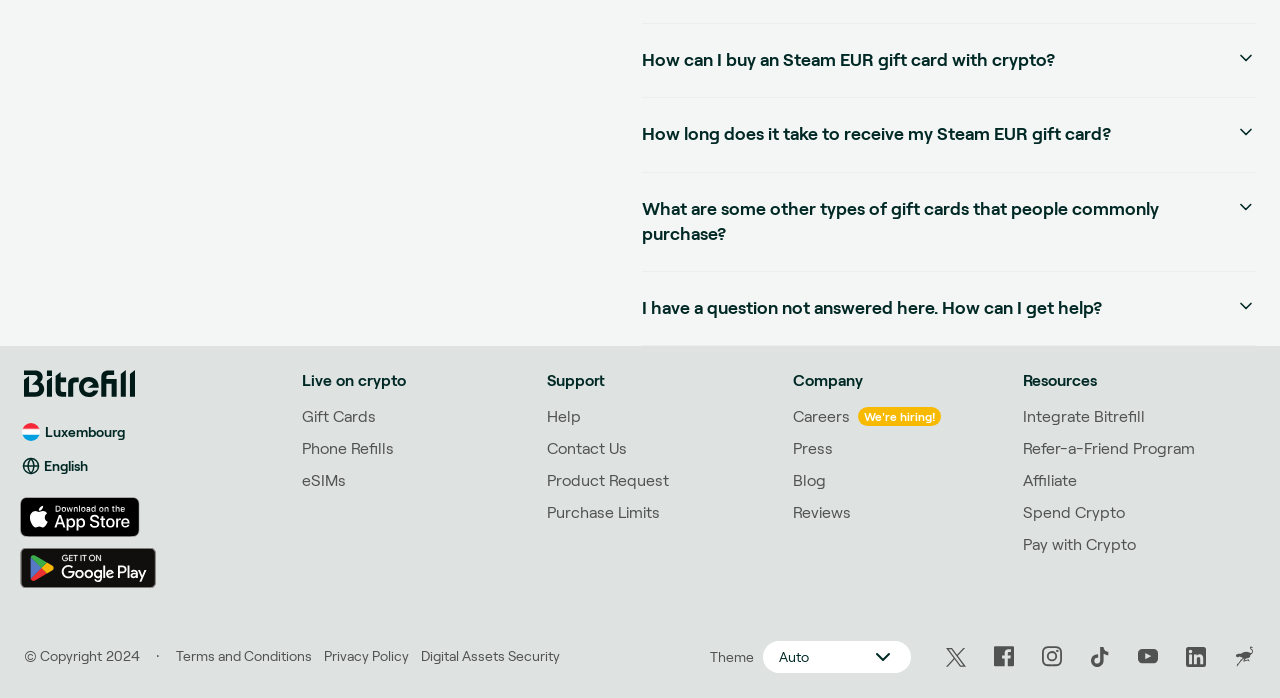Please identify the bounding box coordinates of the element on the webpage that should be clicked to follow this instruction: "Go to Bitrefill homepage". The bounding box coordinates should be given as four float numbers between 0 and 1, formatted as [left, top, right, bottom].

[0.019, 0.53, 0.105, 0.575]